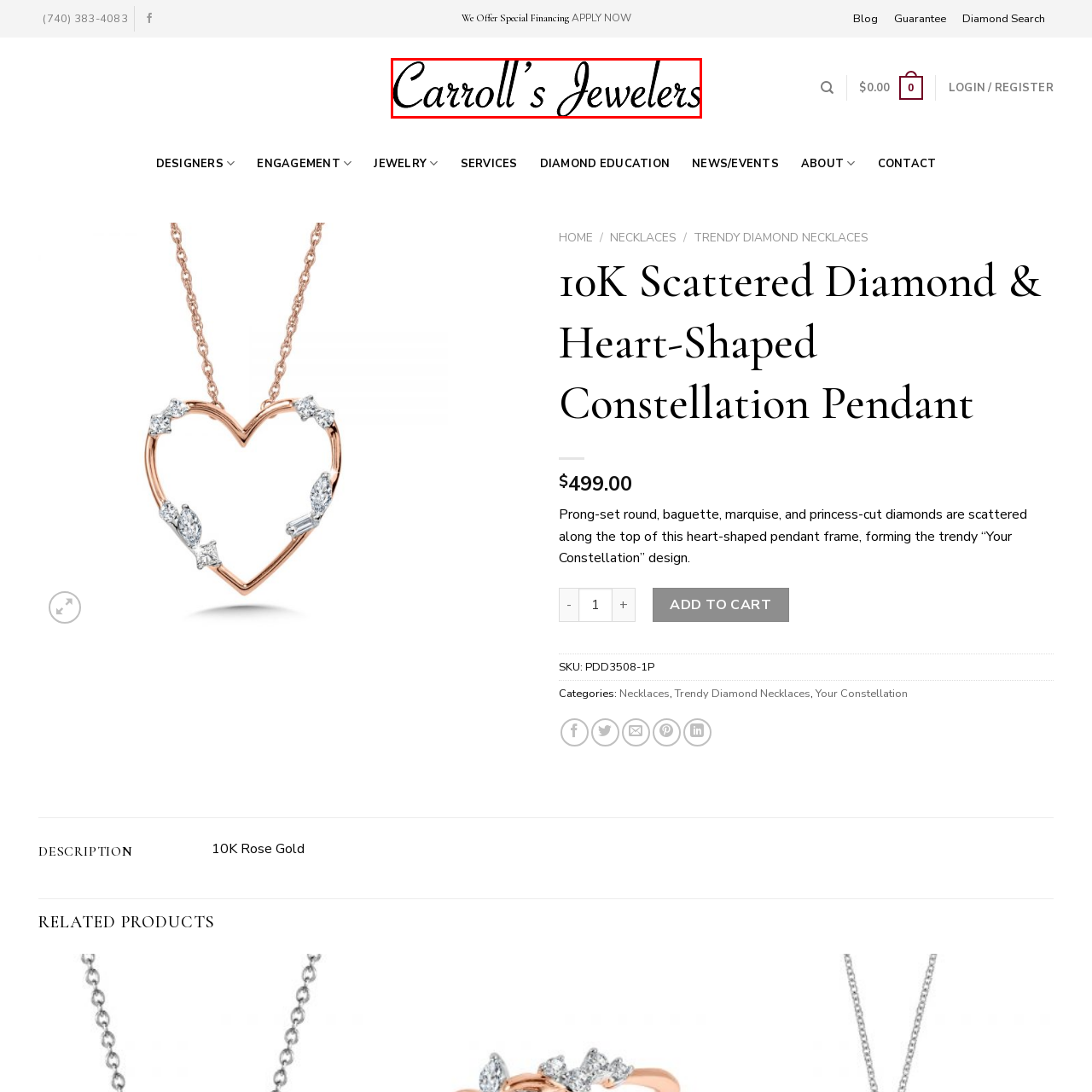What type of service is Carroll's Jewelers known for?
Please analyze the segment of the image inside the red bounding box and respond with a single word or phrase.

Personalized service